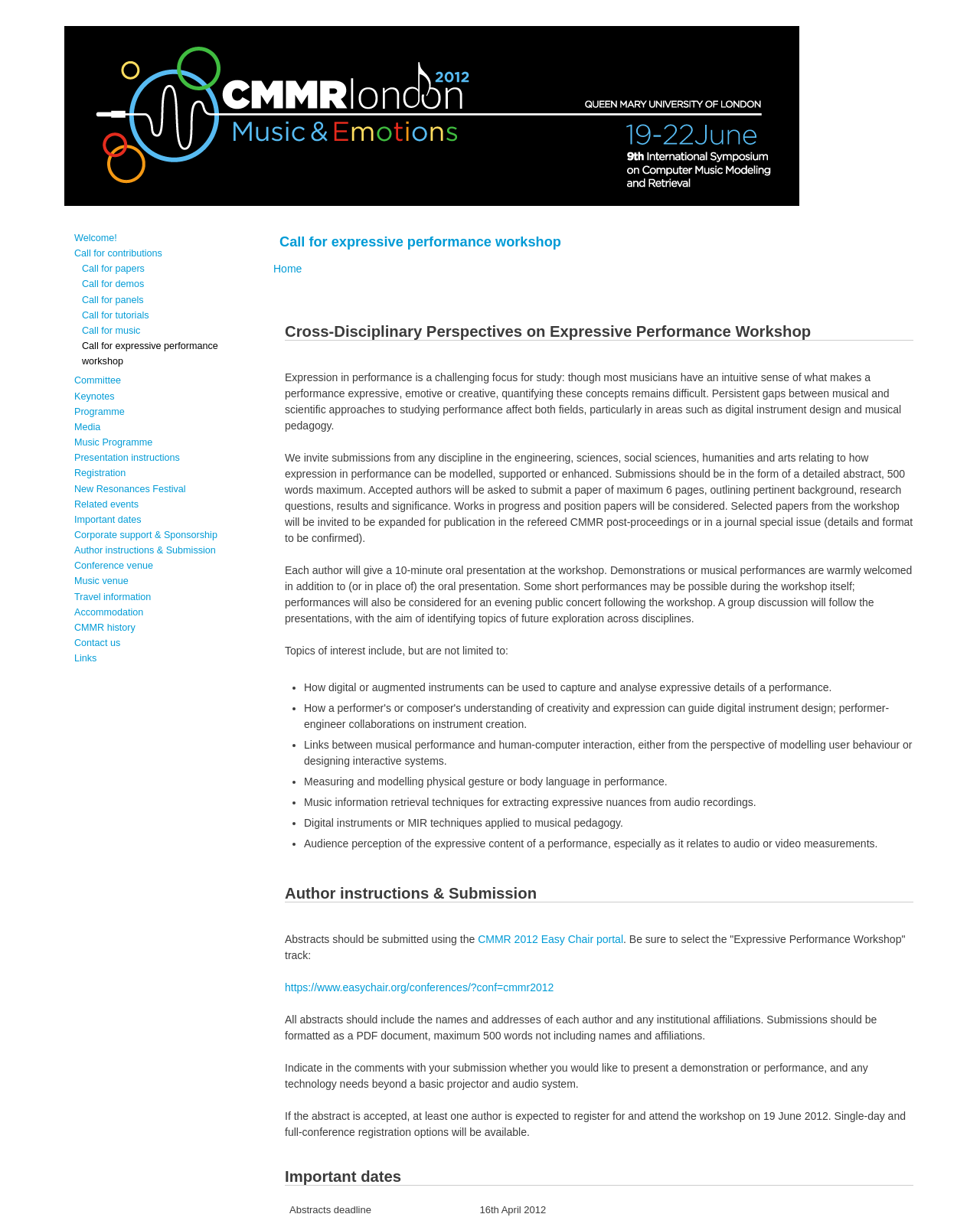What is the purpose of the workshop?
Please ensure your answer to the question is detailed and covers all necessary aspects.

The purpose of the workshop can be inferred from the description, which mentions that a group discussion will follow the presentations, with the aim of identifying topics of future exploration across disciplines.